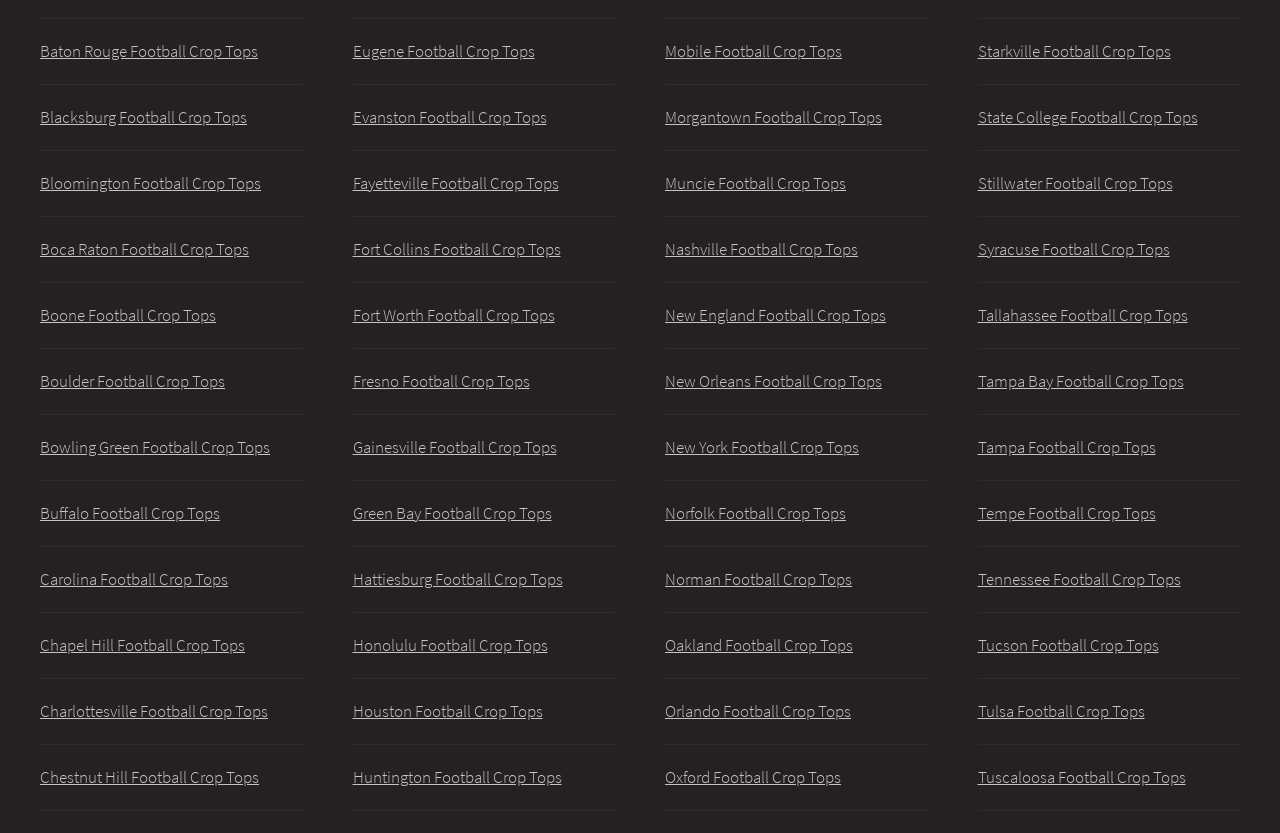Determine the bounding box coordinates of the clickable region to carry out the instruction: "Click Baton Rouge Football Crop Tops".

[0.031, 0.048, 0.202, 0.074]